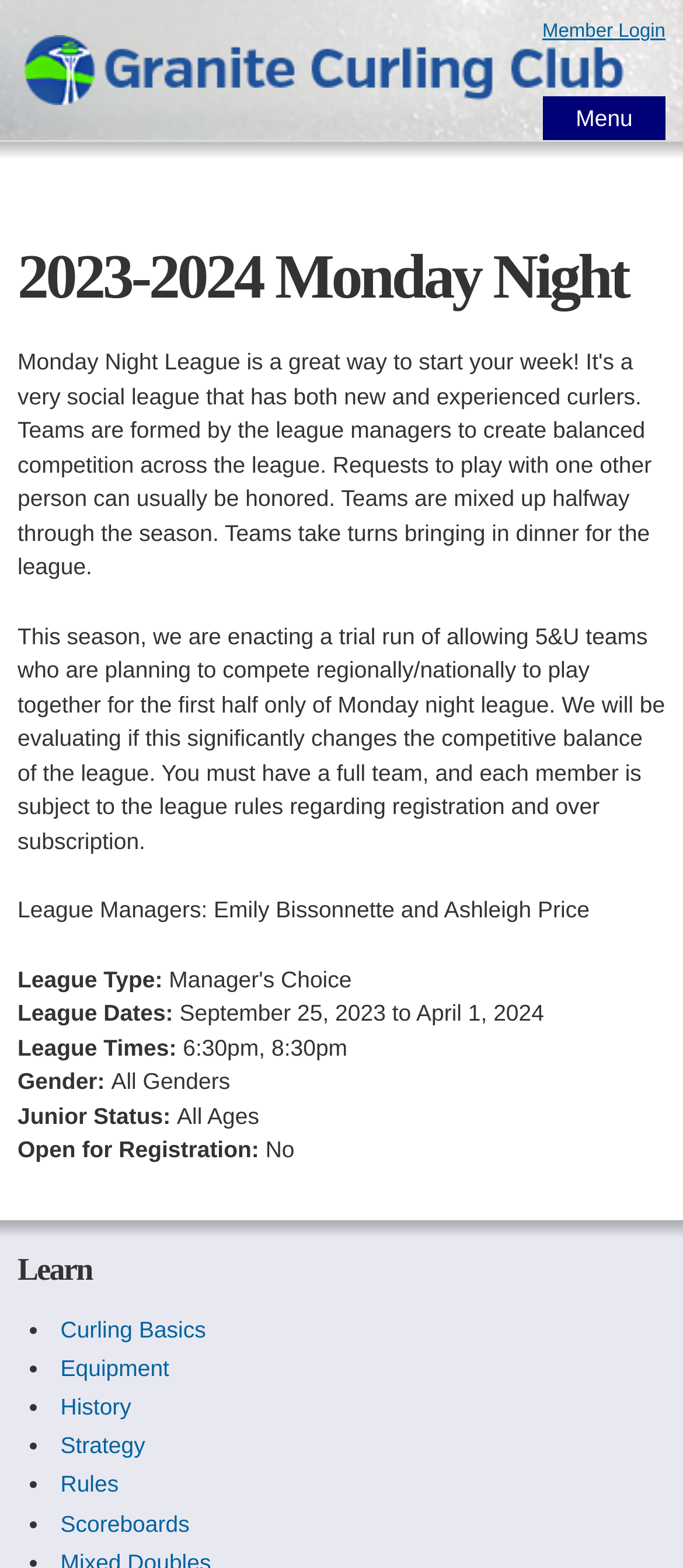Identify the bounding box coordinates of the specific part of the webpage to click to complete this instruction: "Click Skip to main content".

[0.325, 0.0, 0.486, 0.004]